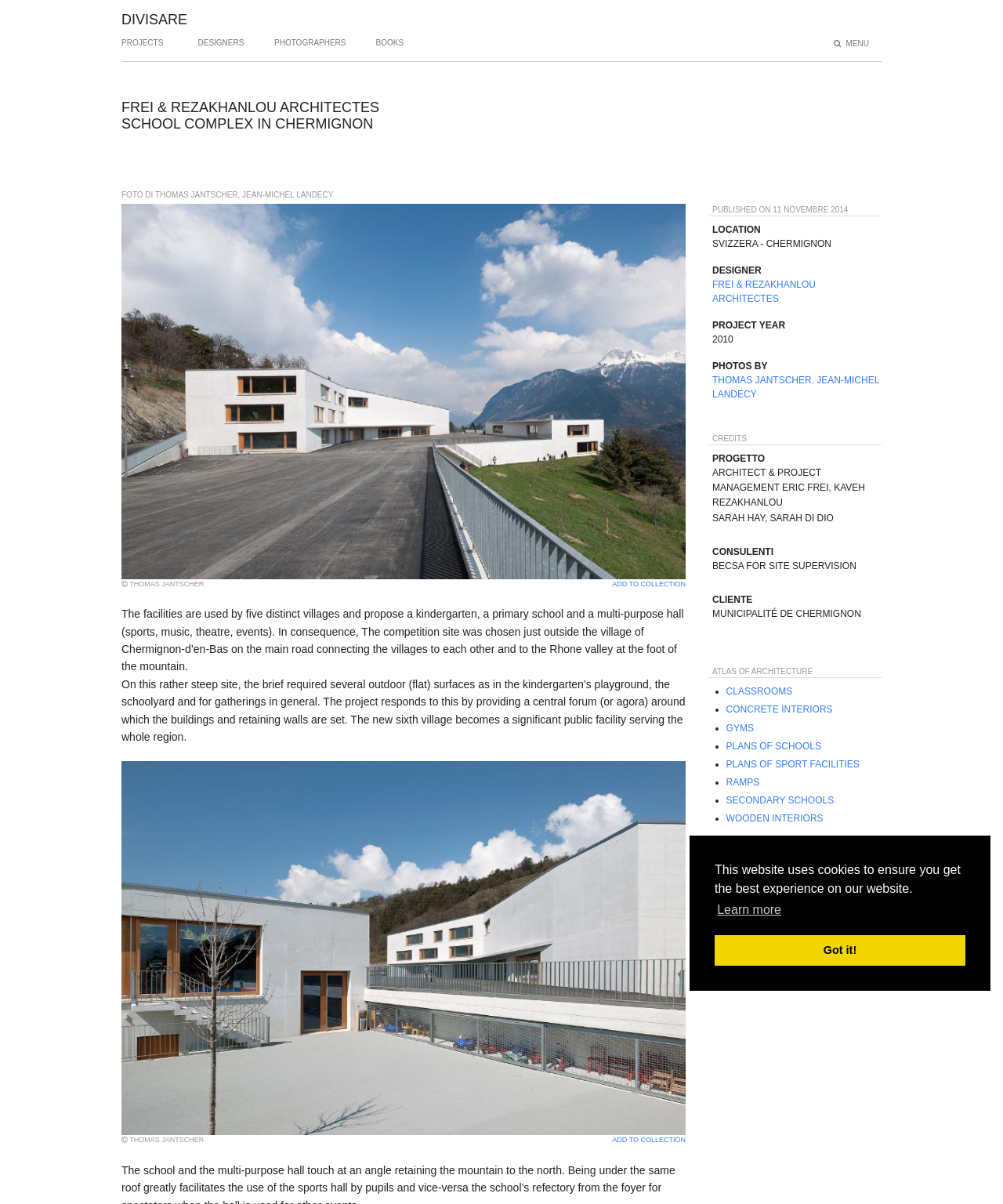Reply to the question with a single word or phrase:
How many types of facilities are mentioned in the webpage?

7